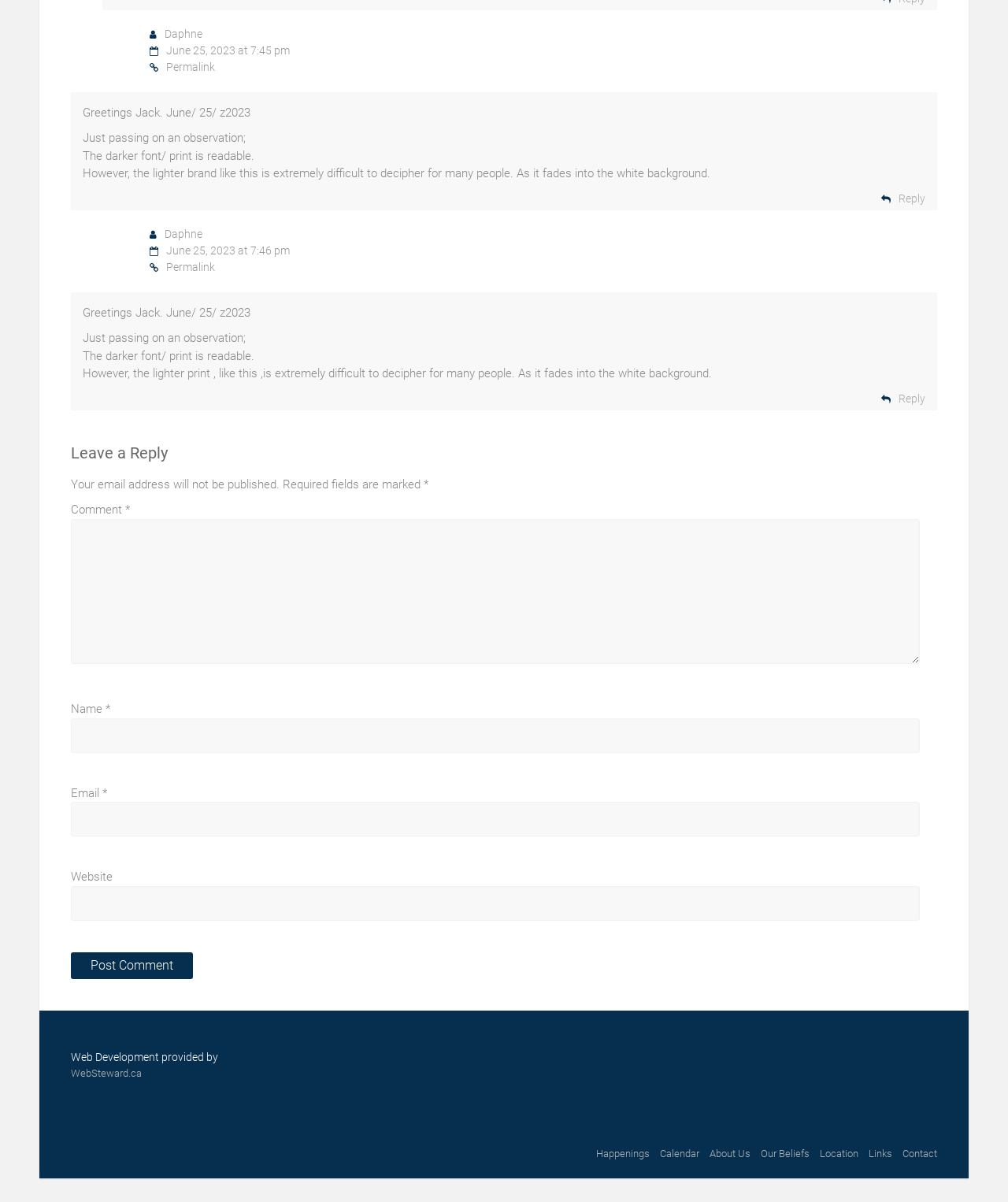Identify the bounding box coordinates for the region of the element that should be clicked to carry out the instruction: "Visit WebSteward.ca". The bounding box coordinates should be four float numbers between 0 and 1, i.e., [left, top, right, bottom].

[0.07, 0.888, 0.143, 0.898]